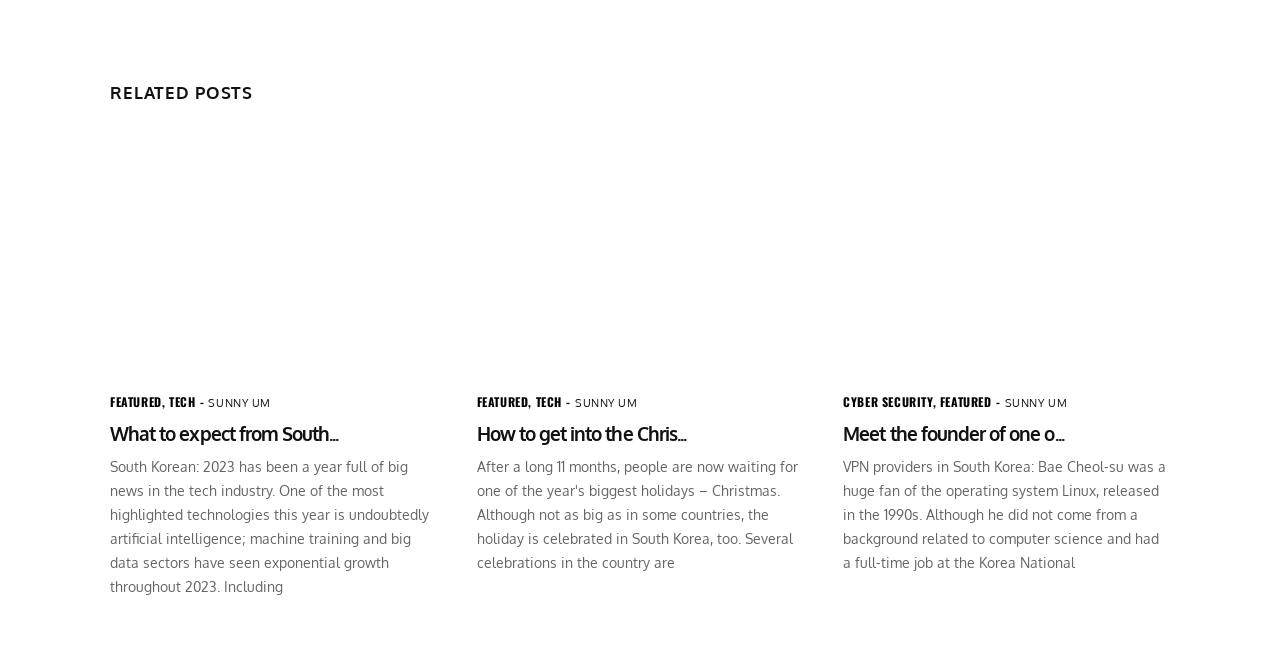Specify the bounding box coordinates of the element's region that should be clicked to achieve the following instruction: "Click on the 'What to expect from South Korean tech giants in 2024' link". The bounding box coordinates consist of four float numbers between 0 and 1, in the format [left, top, right, bottom].

[0.086, 0.214, 0.341, 0.563]